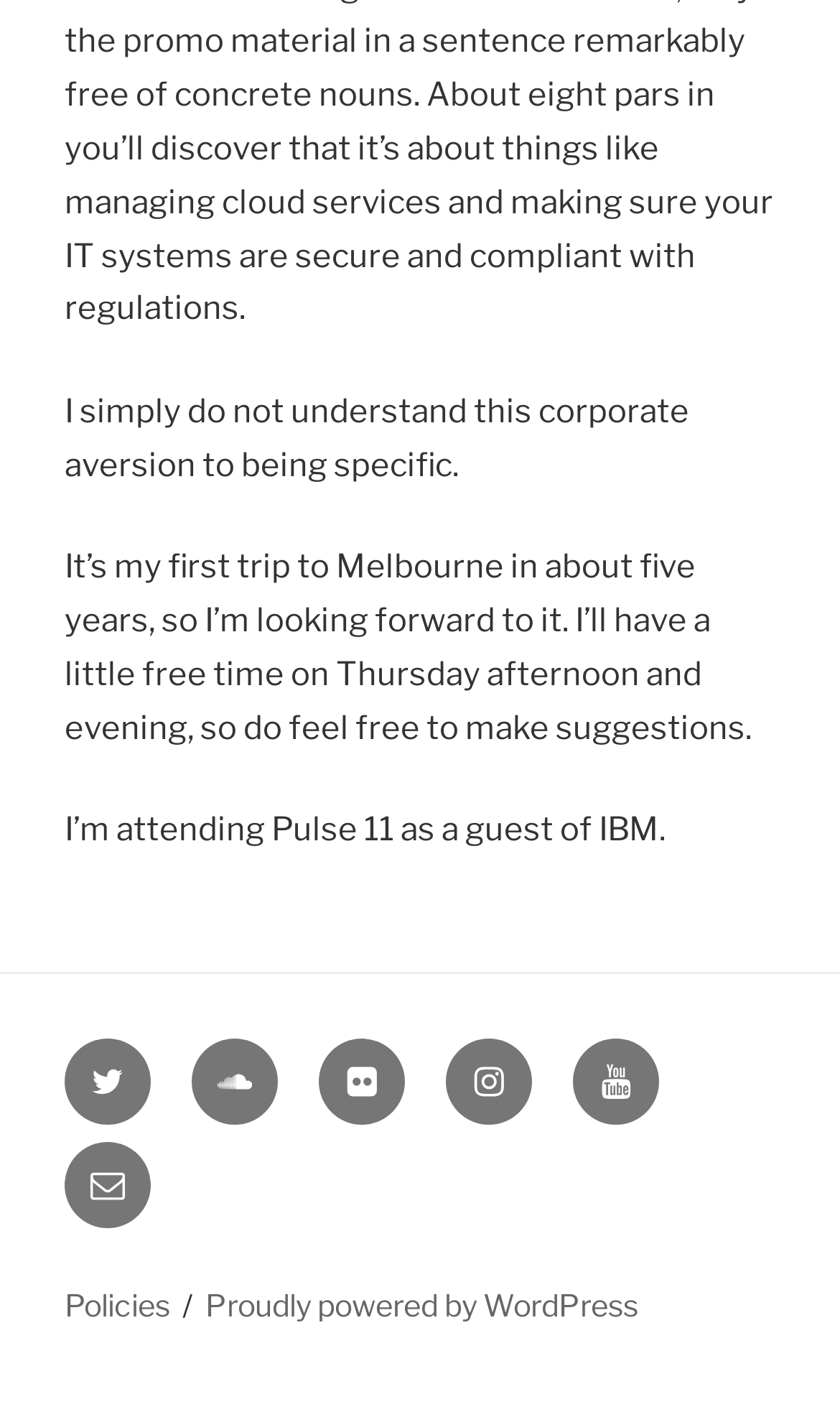Could you determine the bounding box coordinates of the clickable element to complete the instruction: "visit YouTube"? Provide the coordinates as four float numbers between 0 and 1, i.e., [left, top, right, bottom].

[0.682, 0.738, 0.785, 0.799]